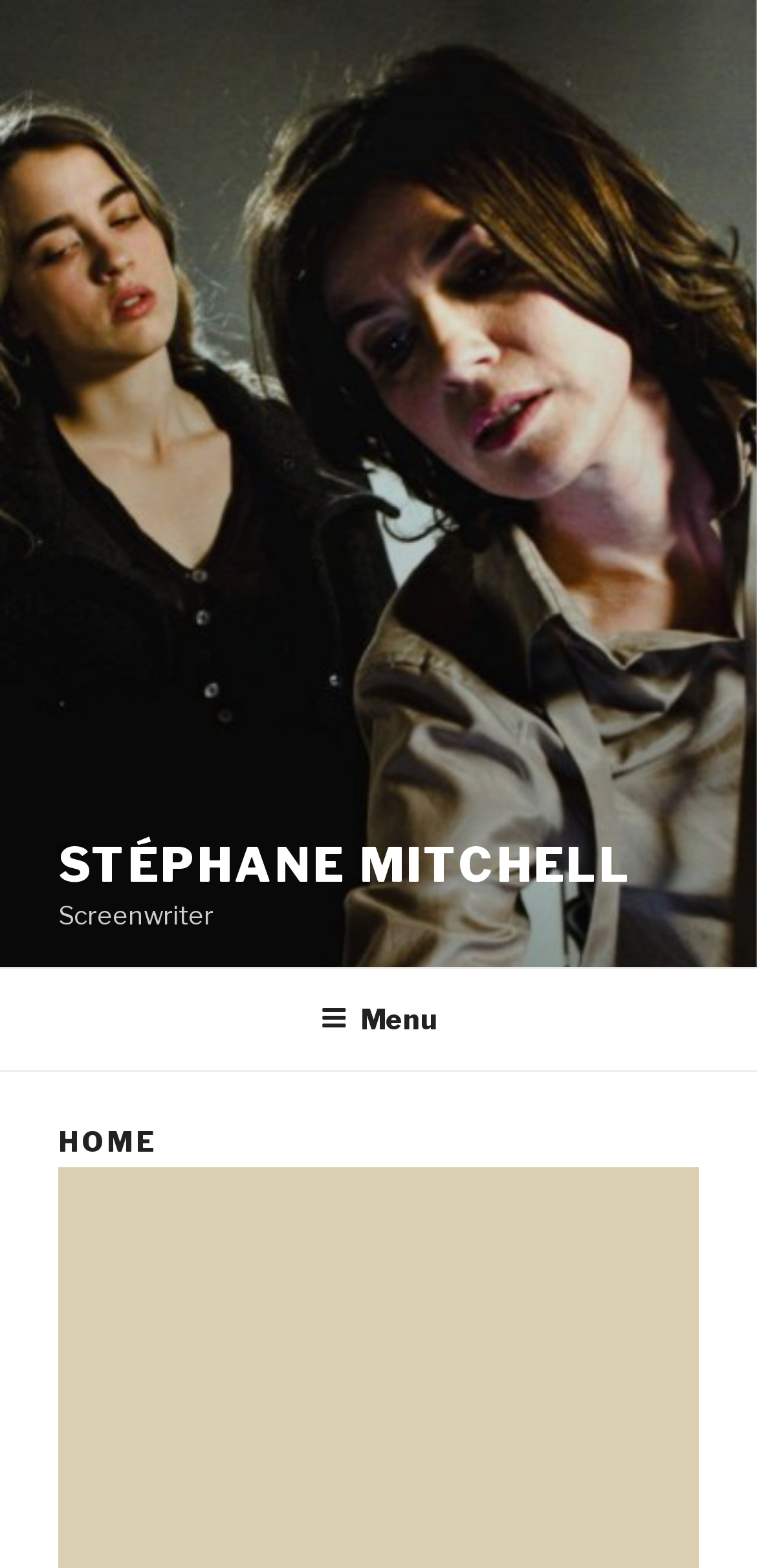Is the menu expanded?
Using the image, provide a concise answer in one word or a short phrase.

No